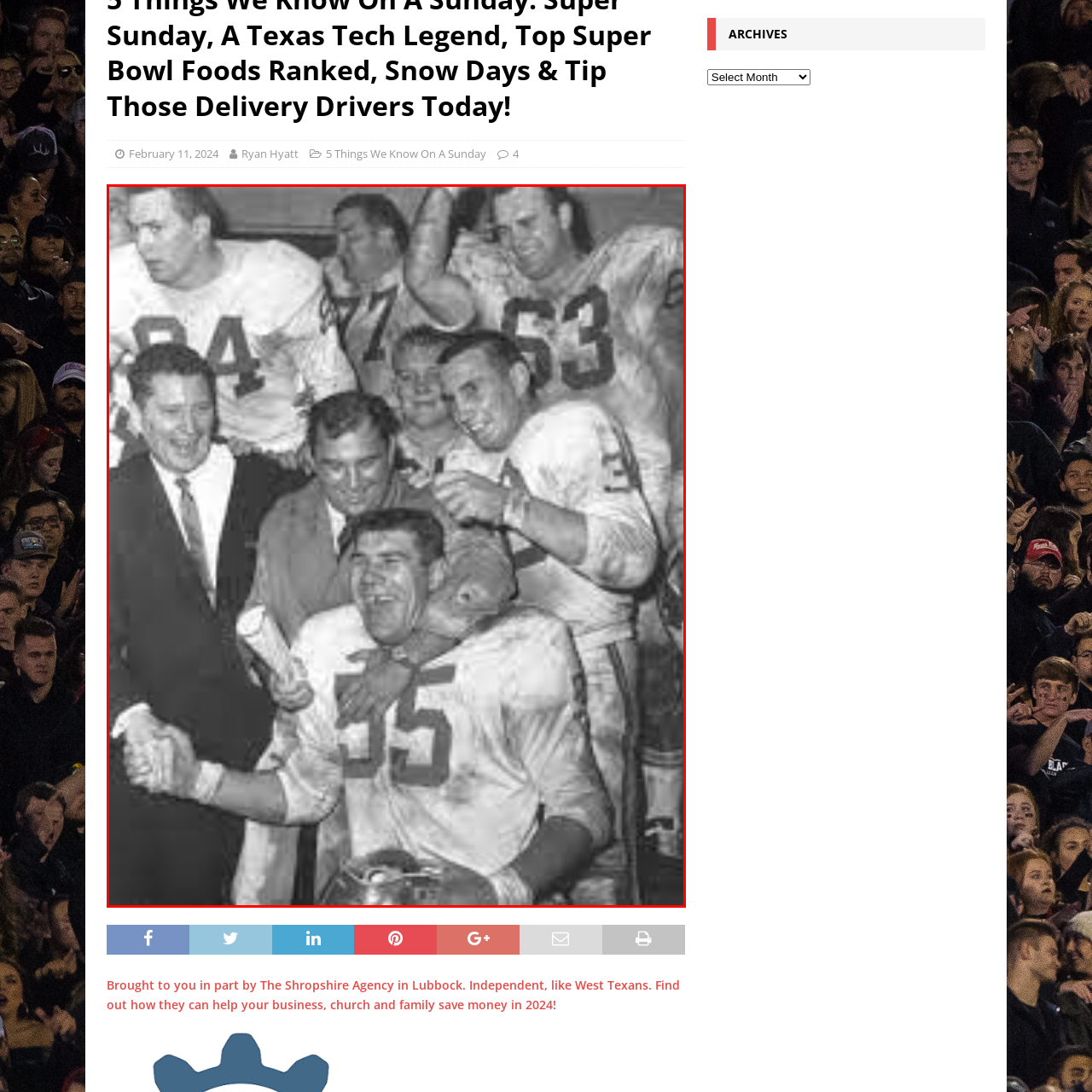What is the number on the jersey of the player in the foreground?
Analyze the image highlighted by the red bounding box and give a detailed response to the question using the information from the image.

The caption specifically mentions that the player in the foreground is wearing the number 55 jersey, which indicates that the number on his jersey is 55.